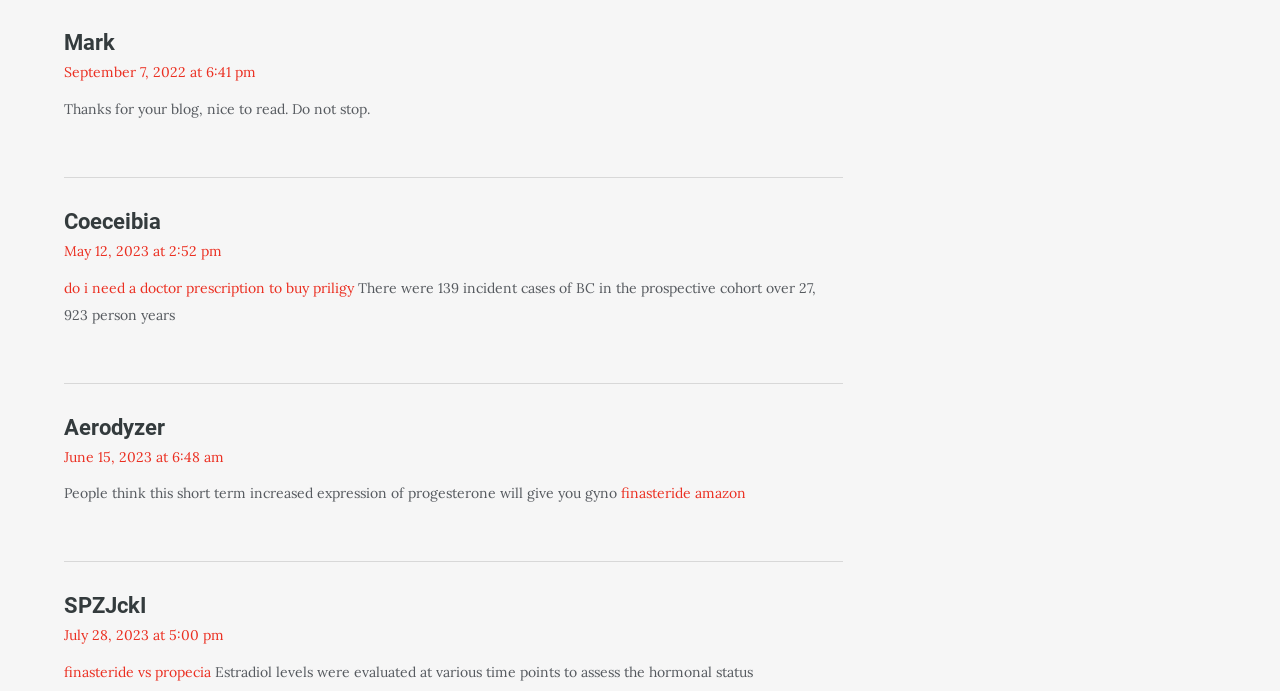Find the bounding box coordinates of the clickable area that will achieve the following instruction: "View the post from 'Coeceibia'".

[0.05, 0.301, 0.126, 0.34]